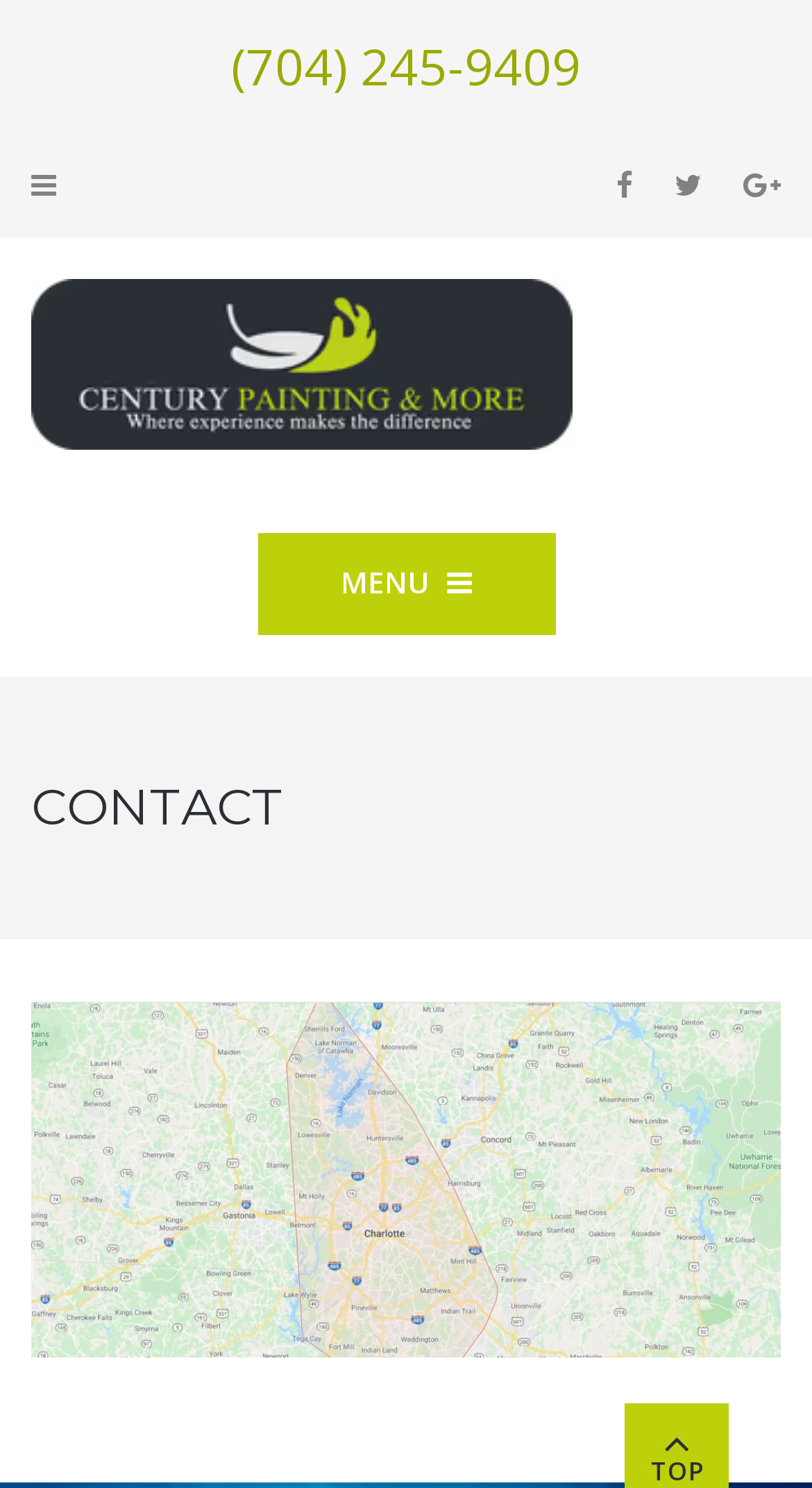Locate the UI element that matches the description alt="Painters in Charlotte" title="map cp" in the webpage screenshot. Return the bounding box coordinates in the format (top-left x, top-left y, bottom-right x, bottom-right y), with values ranging from 0 to 1.

[0.038, 0.673, 0.962, 0.912]